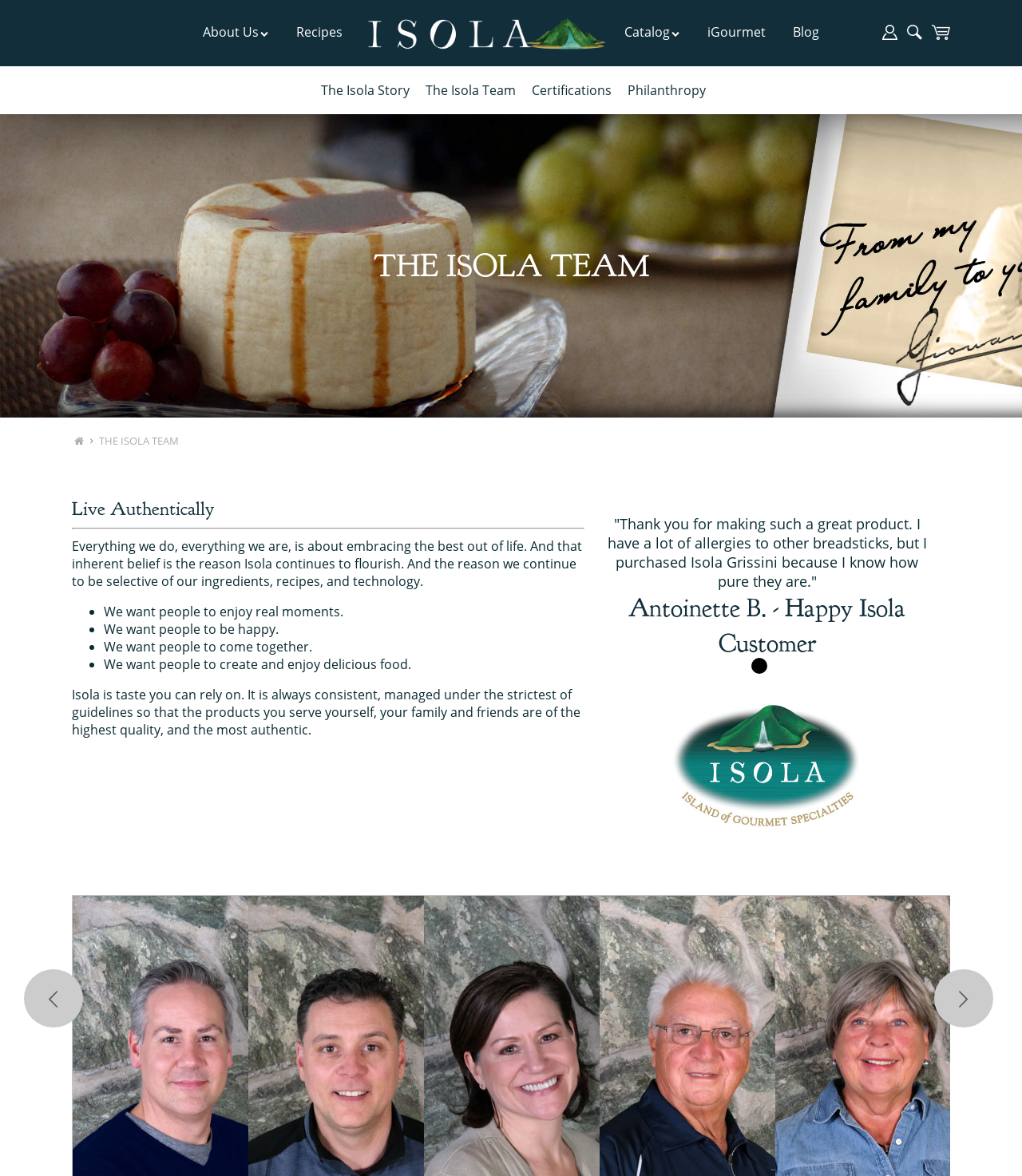How many links are in the top navigation bar?
Answer briefly with a single word or phrase based on the image.

7